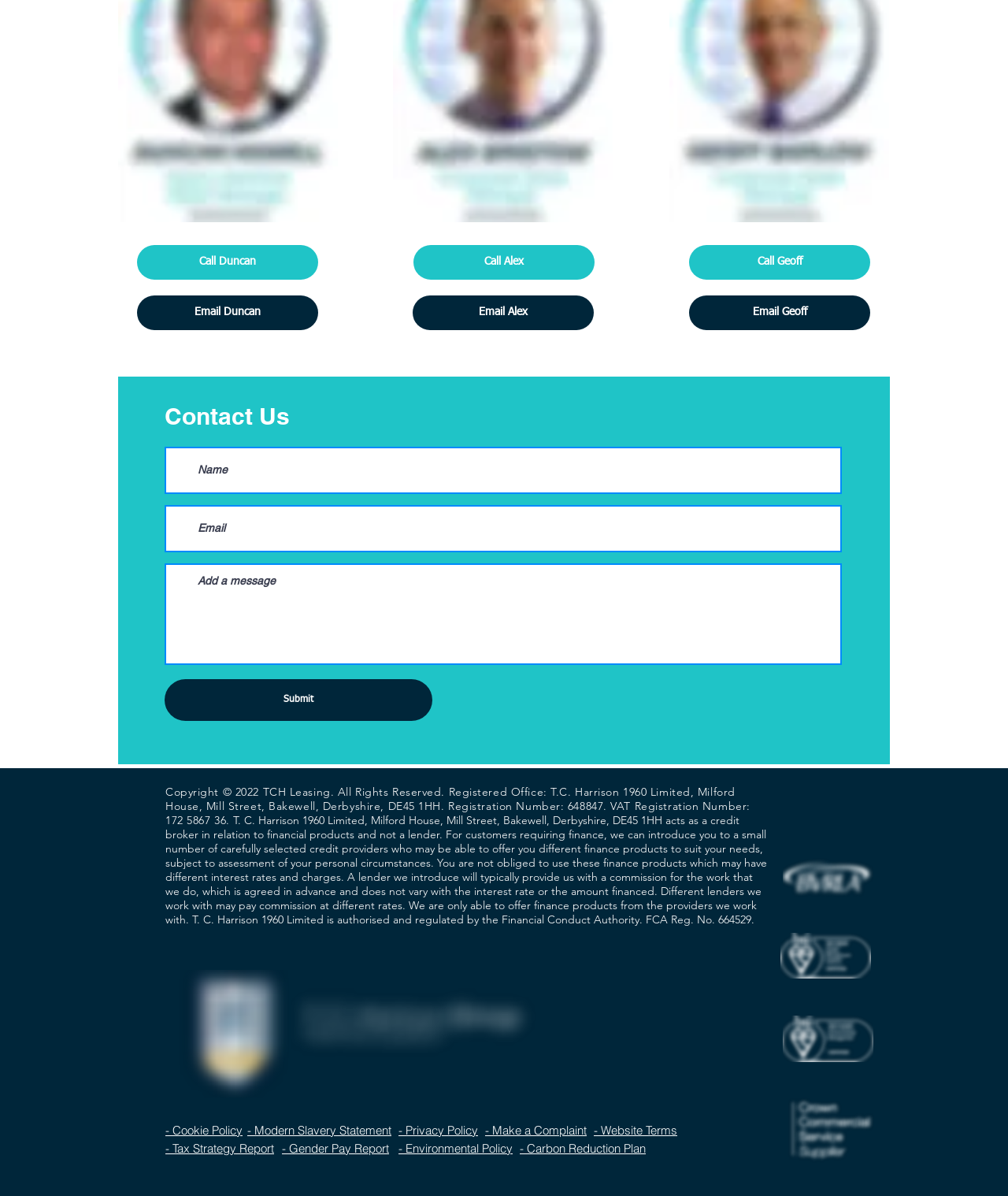Please identify the bounding box coordinates of the clickable region that I should interact with to perform the following instruction: "Enter your name". The coordinates should be expressed as four float numbers between 0 and 1, i.e., [left, top, right, bottom].

[0.163, 0.374, 0.835, 0.413]